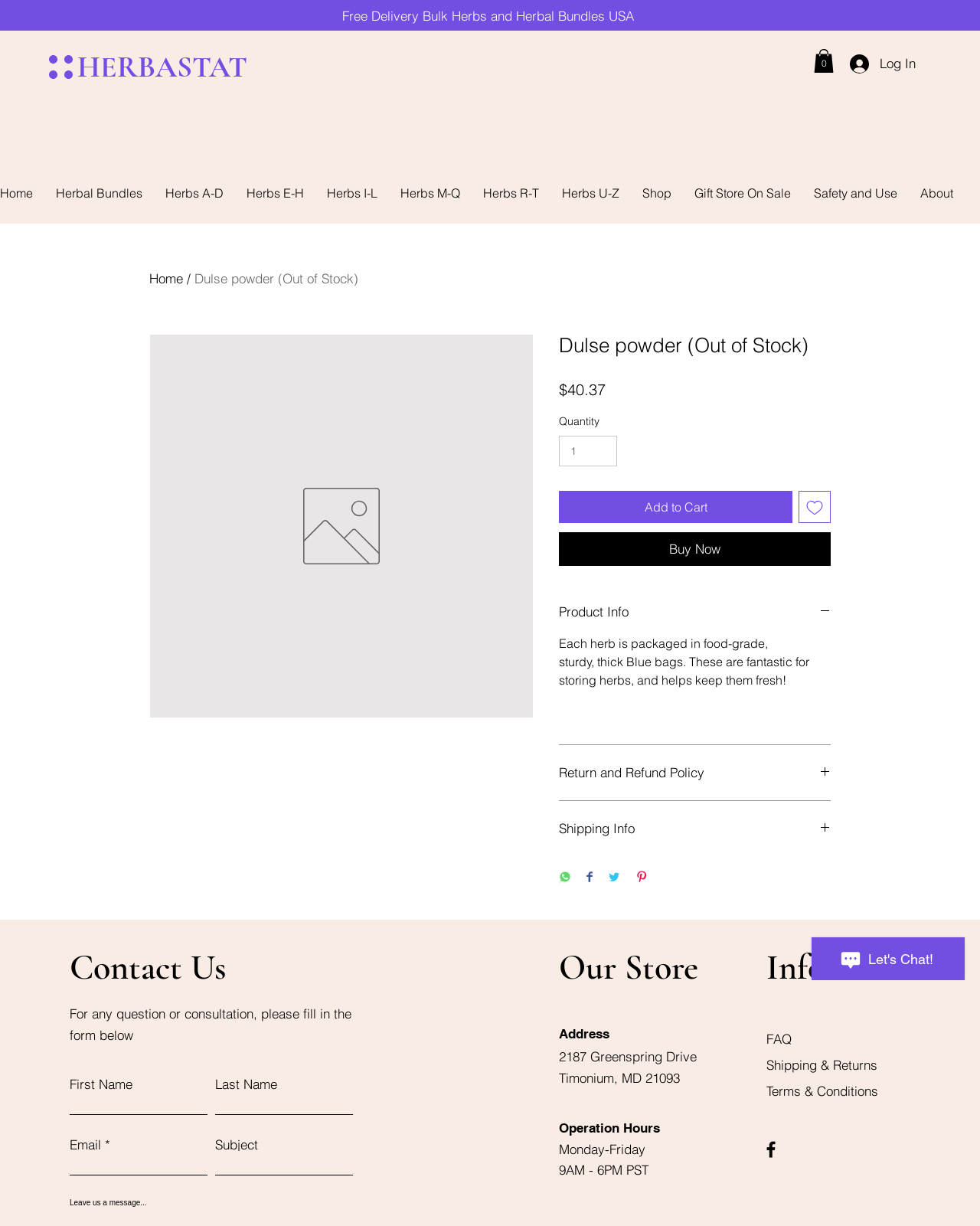Offer a comprehensive description of the webpage’s content and structure.

This webpage is about Dulse powder, a product from Herb and Spice Co. The top section of the page features a navigation menu with links to the homepage, HERBASTAT, and other categories like Herbal Bundles, Herbs A-D, and more. There is also a cart button with 0 items and a login button.

Below the navigation menu, there is a main section that displays the product information. The product name, "Dulse powder (Out of Stock)", is prominently displayed, along with an image of the product. The price, $40.37, is shown, and there is a quantity selector and an "Add to Cart" button. There are also buttons to add the product to a wishlist, buy now, and view product info.

The product info section provides more details about the product, including a description of the packaging and storage. There are also buttons to view the return and refund policy, shipping info, and to share the product on social media platforms like WhatsApp, Facebook, Twitter, and Pinterest.

At the bottom of the page, there is a contact us section with a form to fill out for any questions or consultations. The form includes fields for first name, last name, email, subject, and a message. There is also a section with the store's address, operation hours, and links to FAQ, shipping and returns, and terms and conditions.

On the right side of the page, there is a Wix Chat iframe and a social bar with links to the company's social media profiles.